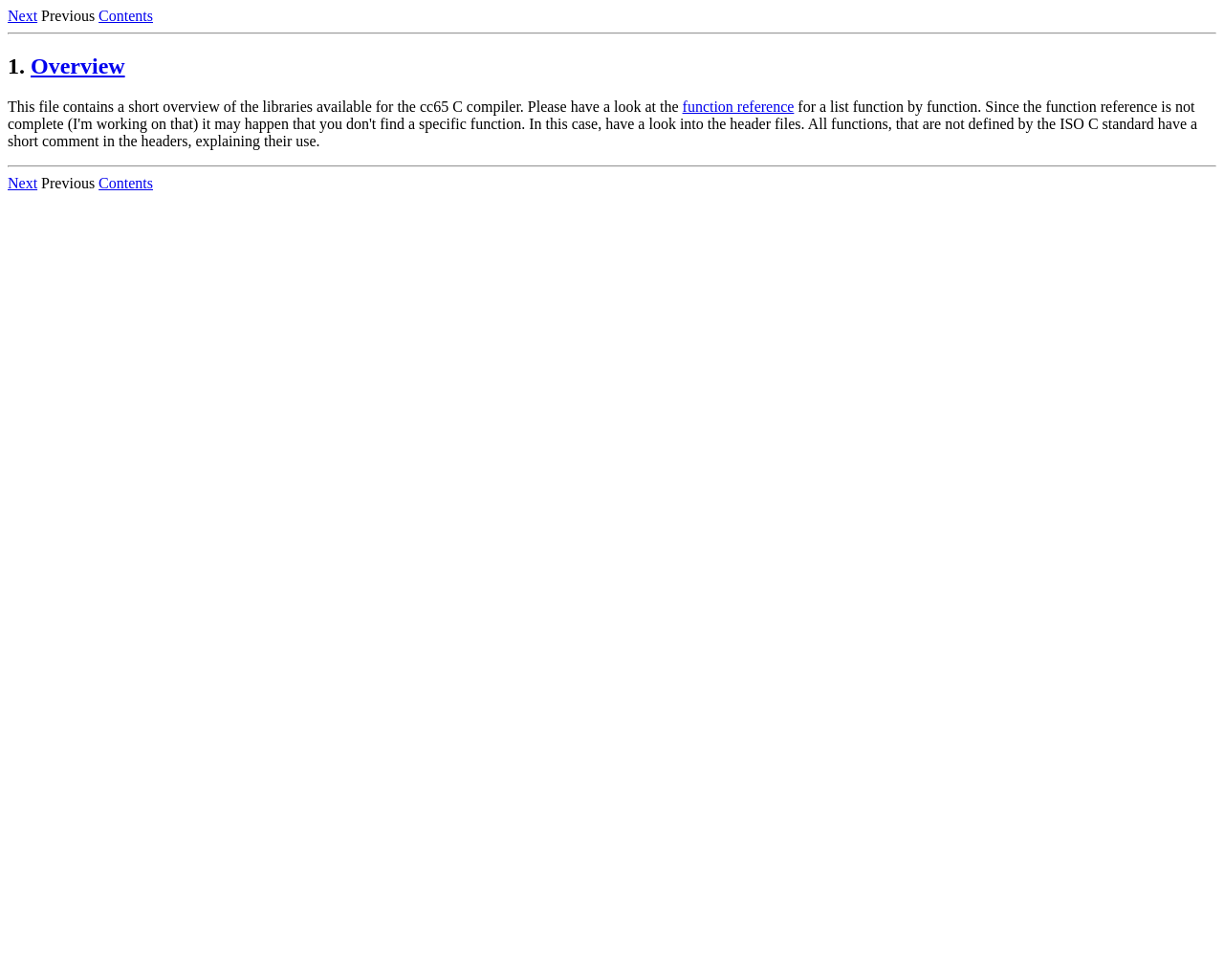Summarize the webpage comprehensively, mentioning all visible components.

The webpage is about the cc65 Library Overview. At the top left, there are three links: "Next", "Previous", and "Contents", which are likely navigation links. Below these links, there is a horizontal separator line that spans the entire width of the page.

The main content of the page starts with a heading "1. Overview" at the top left, followed by a link "Overview" directly below it. To the right of the heading, there is a block of text that describes the purpose of the file, which is to provide a short overview of the libraries available for the cc65 C compiler. The text also mentions that the user should refer to the "function reference" for more information, which is a clickable link.

At the bottom of the page, there is another horizontal separator line that spans the entire width of the page. Below this separator, there are three links again: "Next", "Previous", and "Contents", which are likely duplicates of the navigation links at the top of the page.